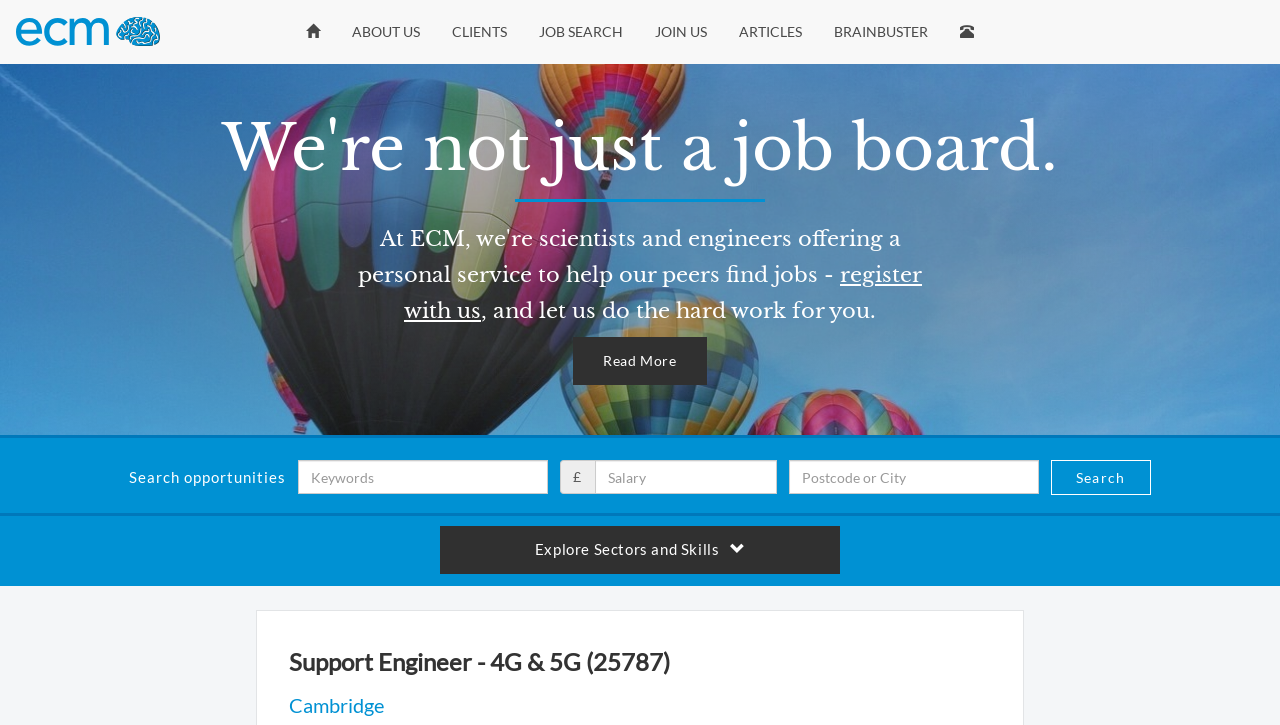Refer to the image and provide an in-depth answer to the question: 
What is the location of the job?

I can find the location of the job by looking at the webpage, specifically the section below the job title, where it says 'Cambridge'.